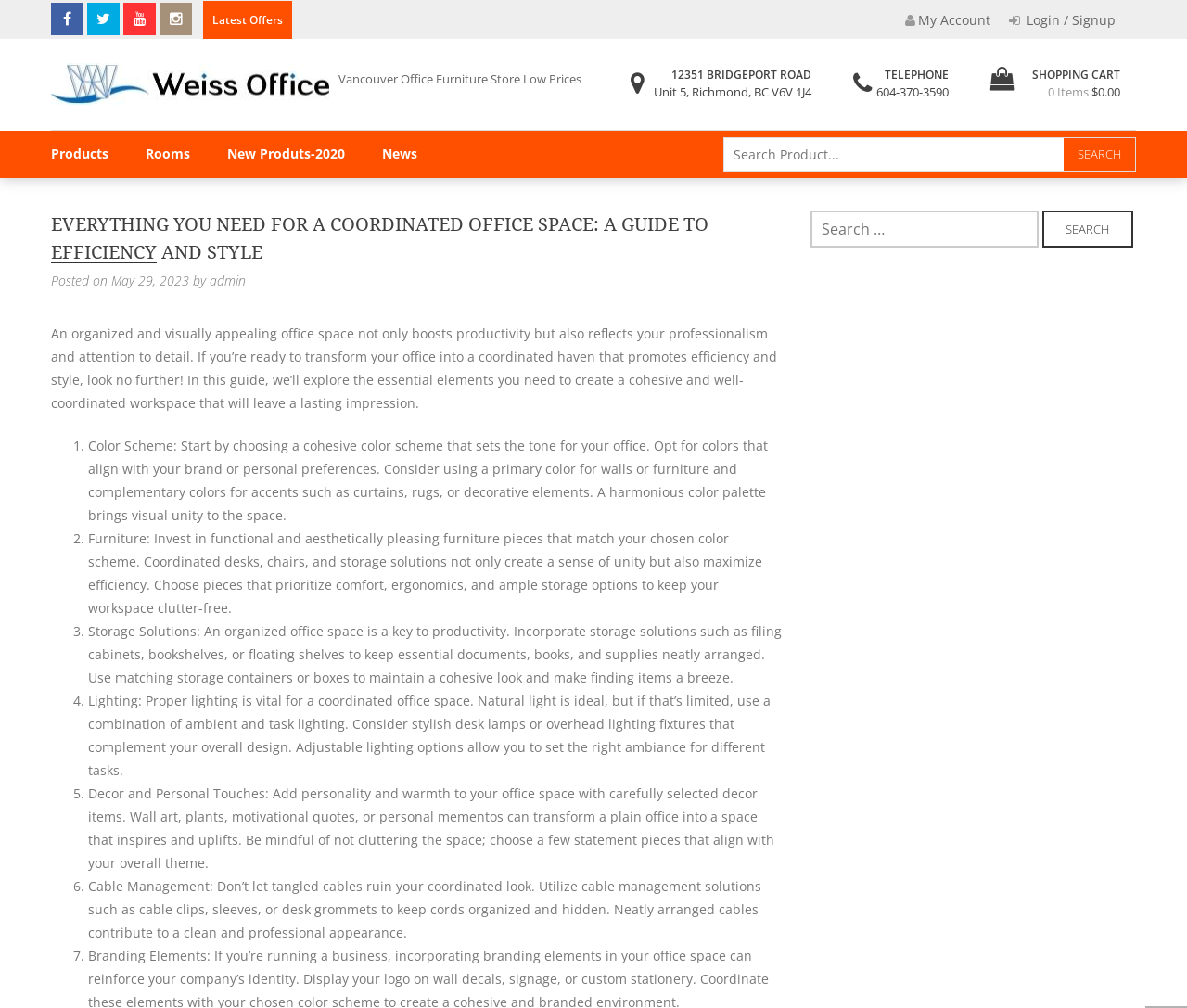Please identify the bounding box coordinates of the clickable area that will allow you to execute the instruction: "View latest offers".

[0.179, 0.011, 0.238, 0.027]